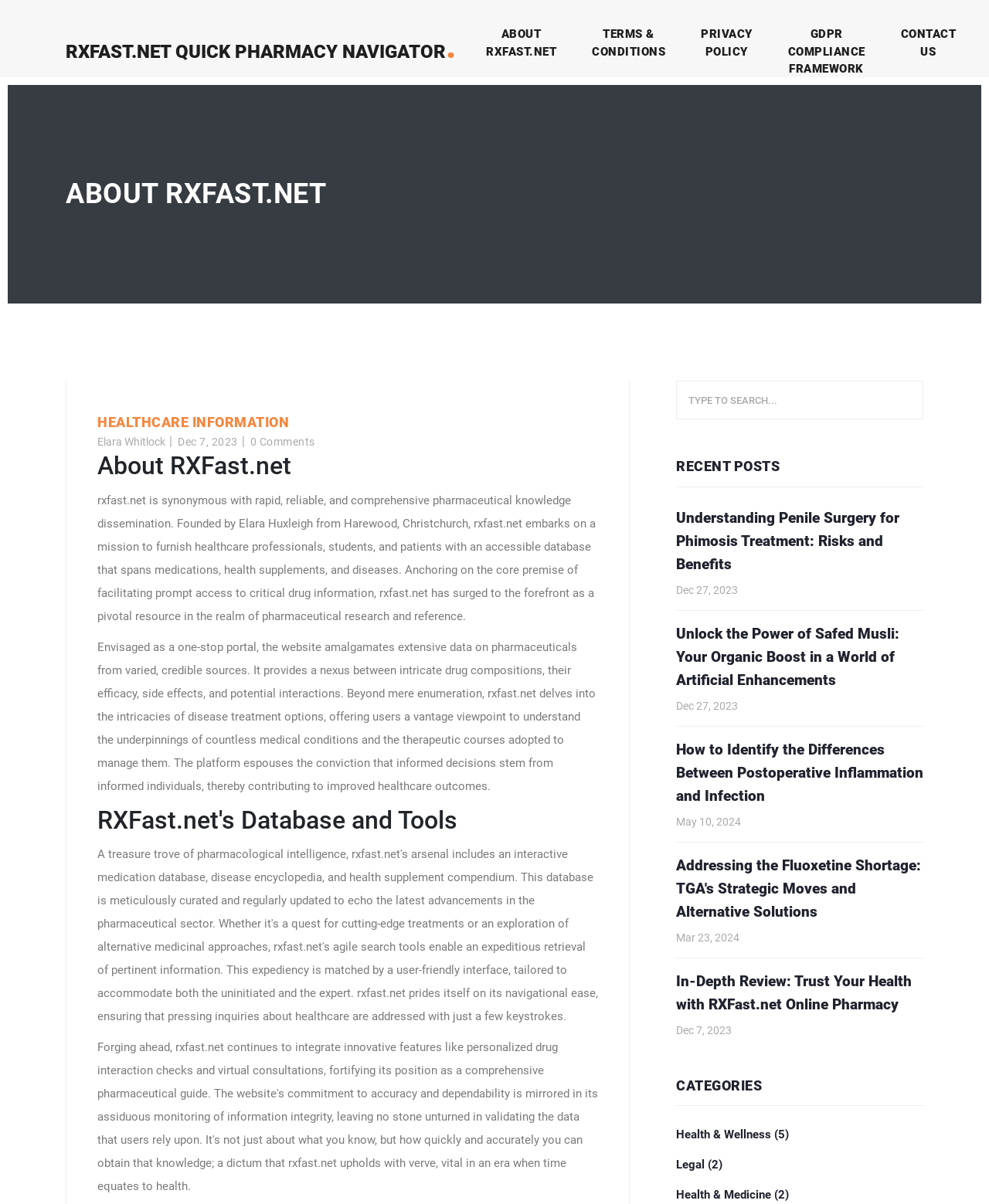Locate the bounding box coordinates of the area you need to click to fulfill this instruction: 'Leave a comment on the 'It Finally Suddenly Happened' post'. The coordinates must be in the form of four float numbers ranging from 0 to 1: [left, top, right, bottom].

None